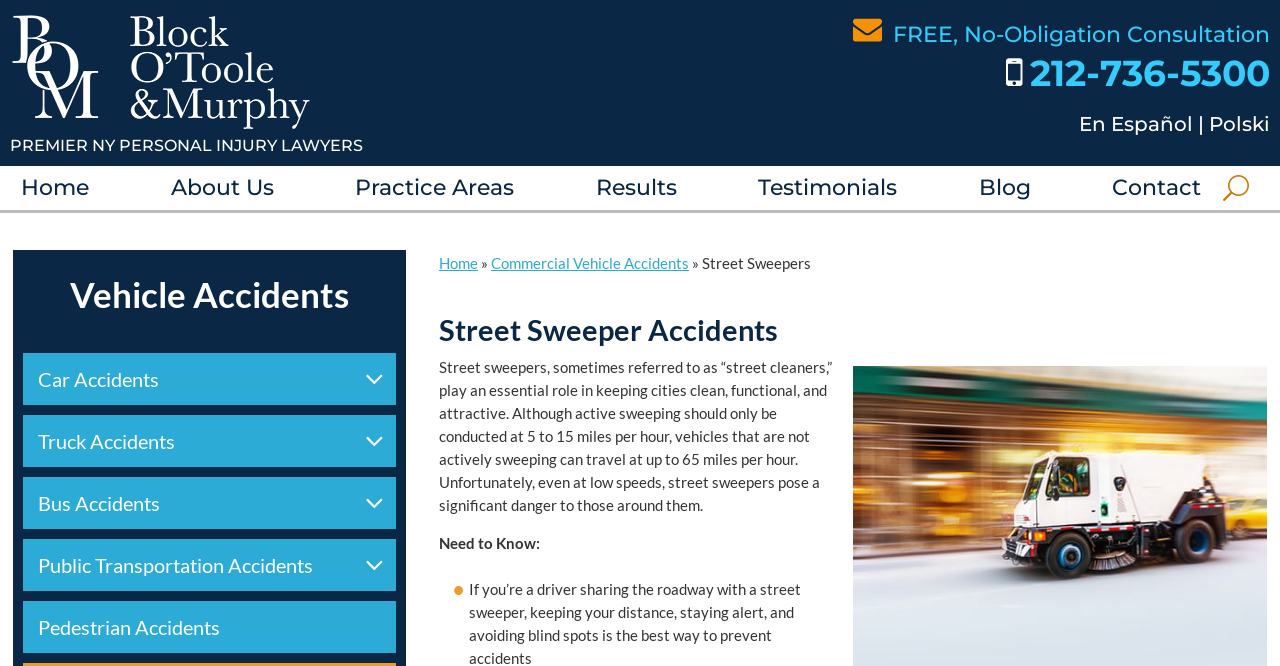What is the maximum speed of street sweepers?
Using the details shown in the screenshot, provide a comprehensive answer to the question.

According to the webpage, vehicles that are not actively sweeping can travel at up to 65 miles per hour. This information is provided in the same paragraph that describes the role of street sweepers.